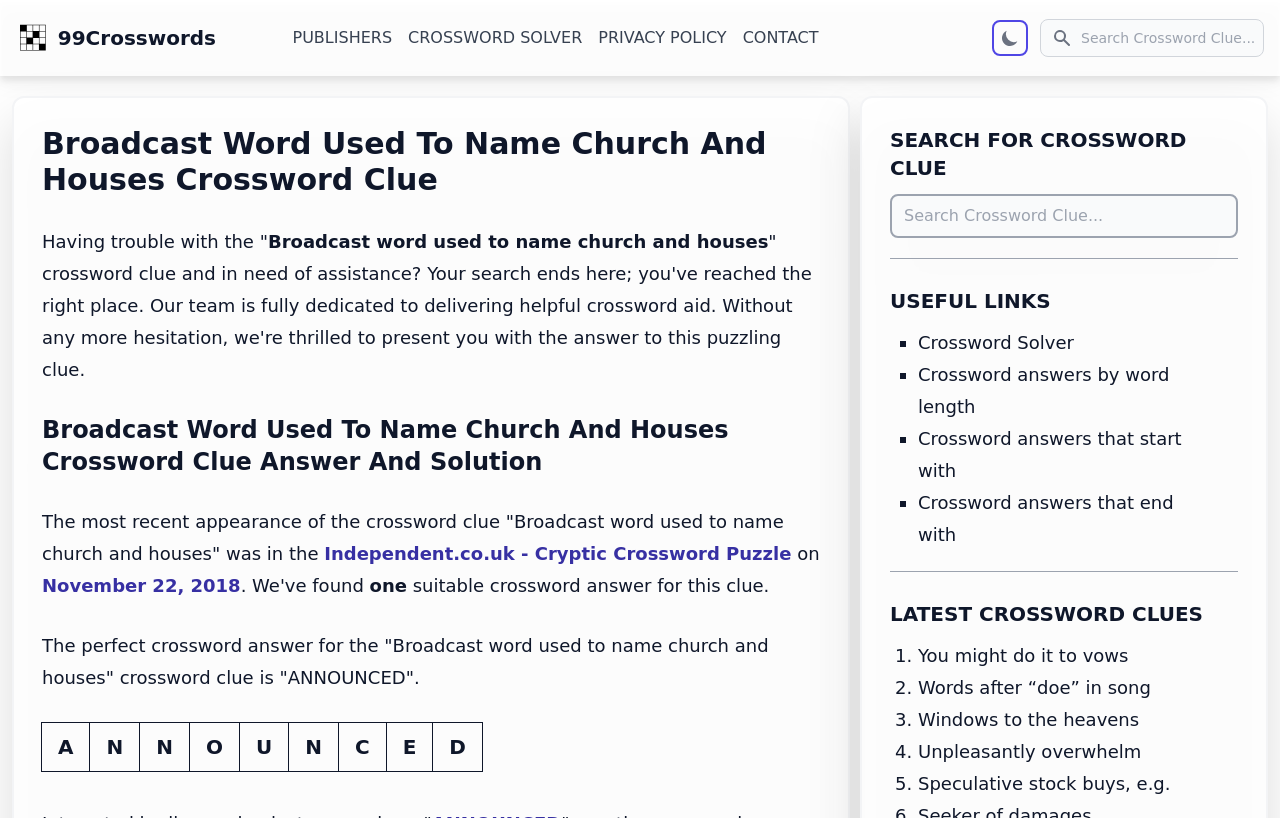Determine the bounding box coordinates of the element's region needed to click to follow the instruction: "Search for crossword clue". Provide these coordinates as four float numbers between 0 and 1, formatted as [left, top, right, bottom].

[0.812, 0.023, 0.988, 0.07]